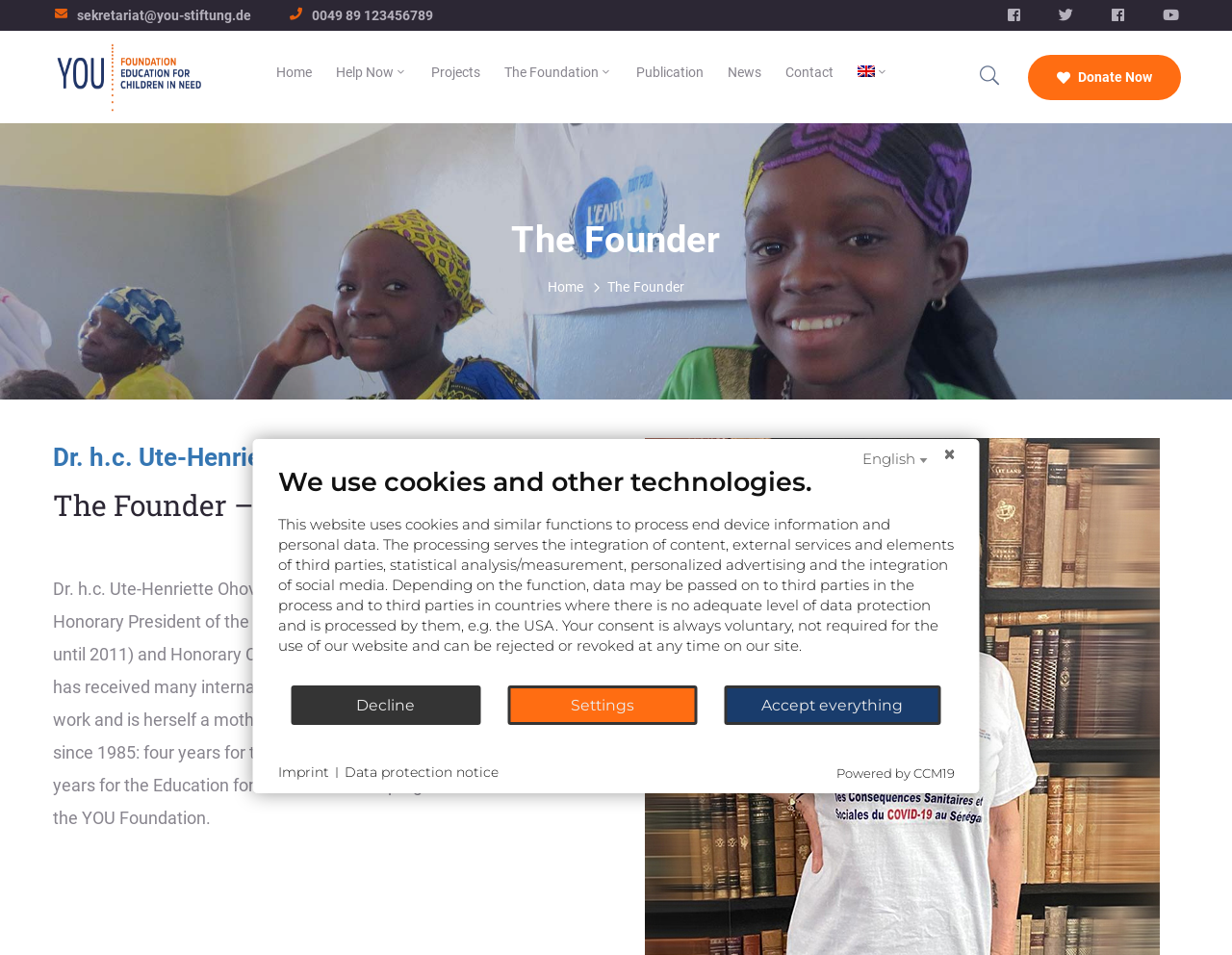Locate the bounding box coordinates of the area to click to fulfill this instruction: "Click the 'You Stiftung' link". The bounding box should be presented as four float numbers between 0 and 1, in the order [left, top, right, bottom].

[0.043, 0.04, 0.168, 0.121]